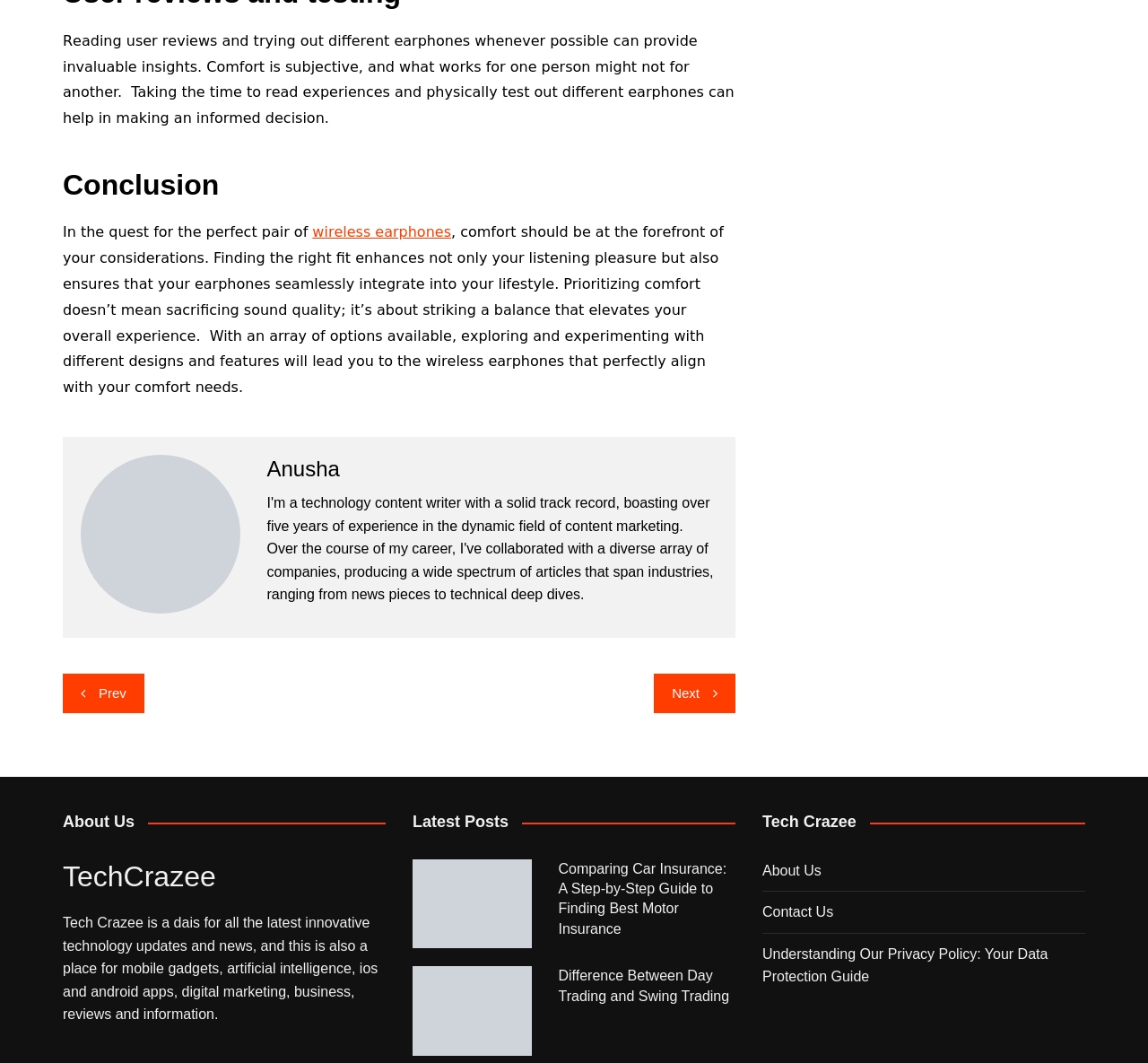Could you determine the bounding box coordinates of the clickable element to complete the instruction: "Read 'About Us'"? Provide the coordinates as four float numbers between 0 and 1, i.e., [left, top, right, bottom].

[0.055, 0.765, 0.336, 0.783]